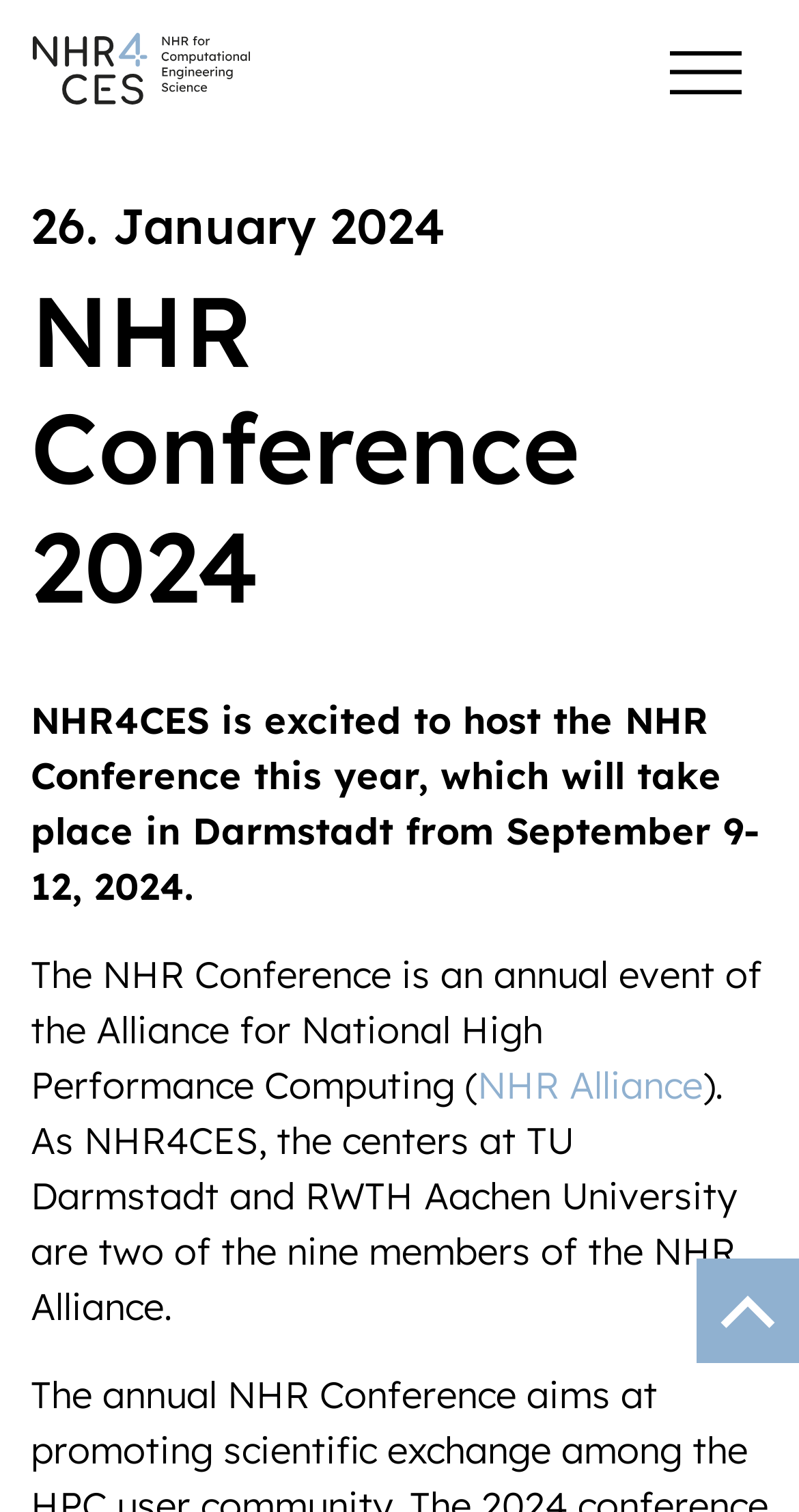Give a concise answer using only one word or phrase for this question:
What is the name of the alliance mentioned on the webpage?

NHR Alliance